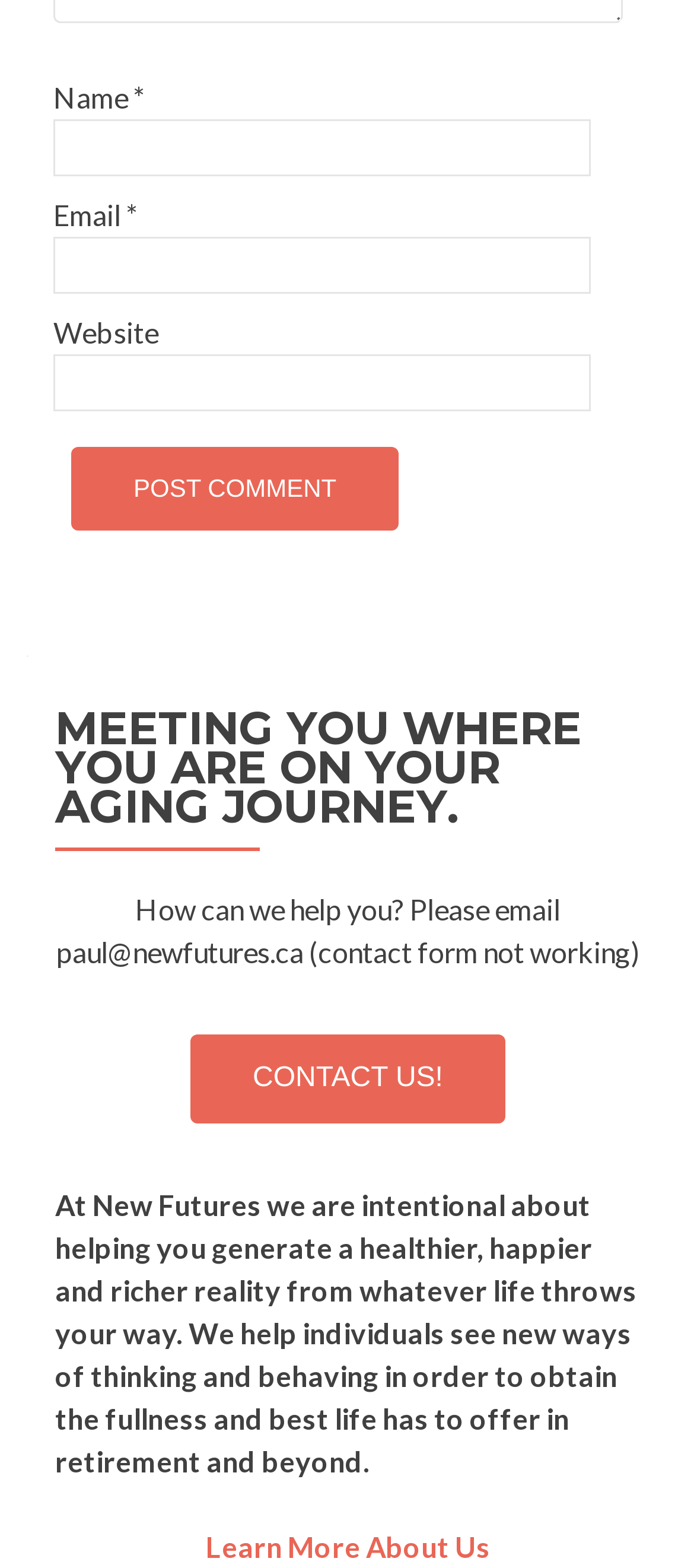What is the alternative way to contact Paul?
Please give a detailed answer to the question using the information shown in the image.

The alternative way to contact Paul is to email him directly, as mentioned in the text 'How can we help you? Please email paul@newfutures.ca (contact form not working)'.